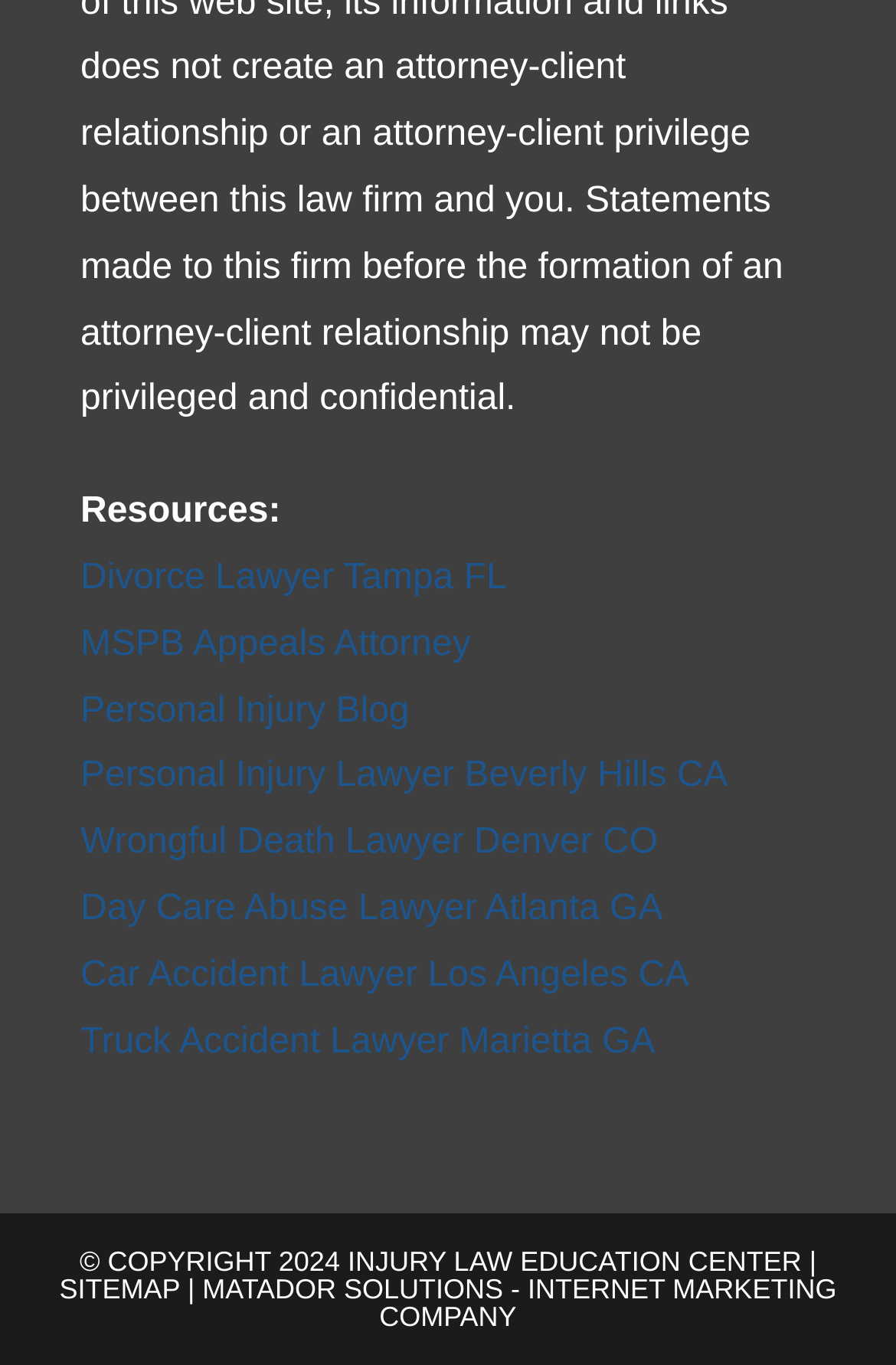Please provide a brief answer to the following inquiry using a single word or phrase:
What type of lawyers are listed on this webpage?

Injury lawyers